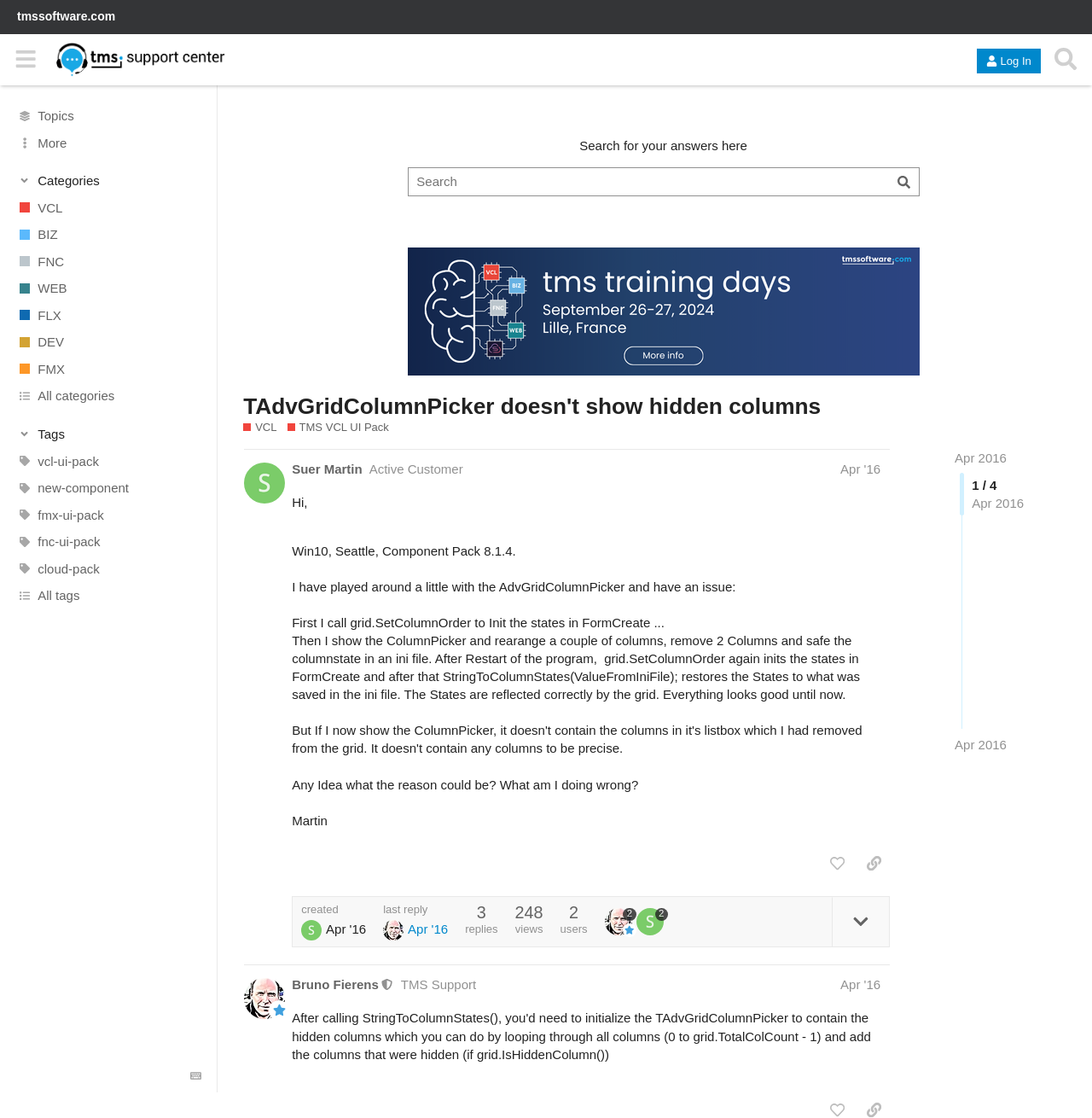Please identify the bounding box coordinates of the element I need to click to follow this instruction: "Click on the 'TMS Support Center' link".

[0.051, 0.038, 0.207, 0.068]